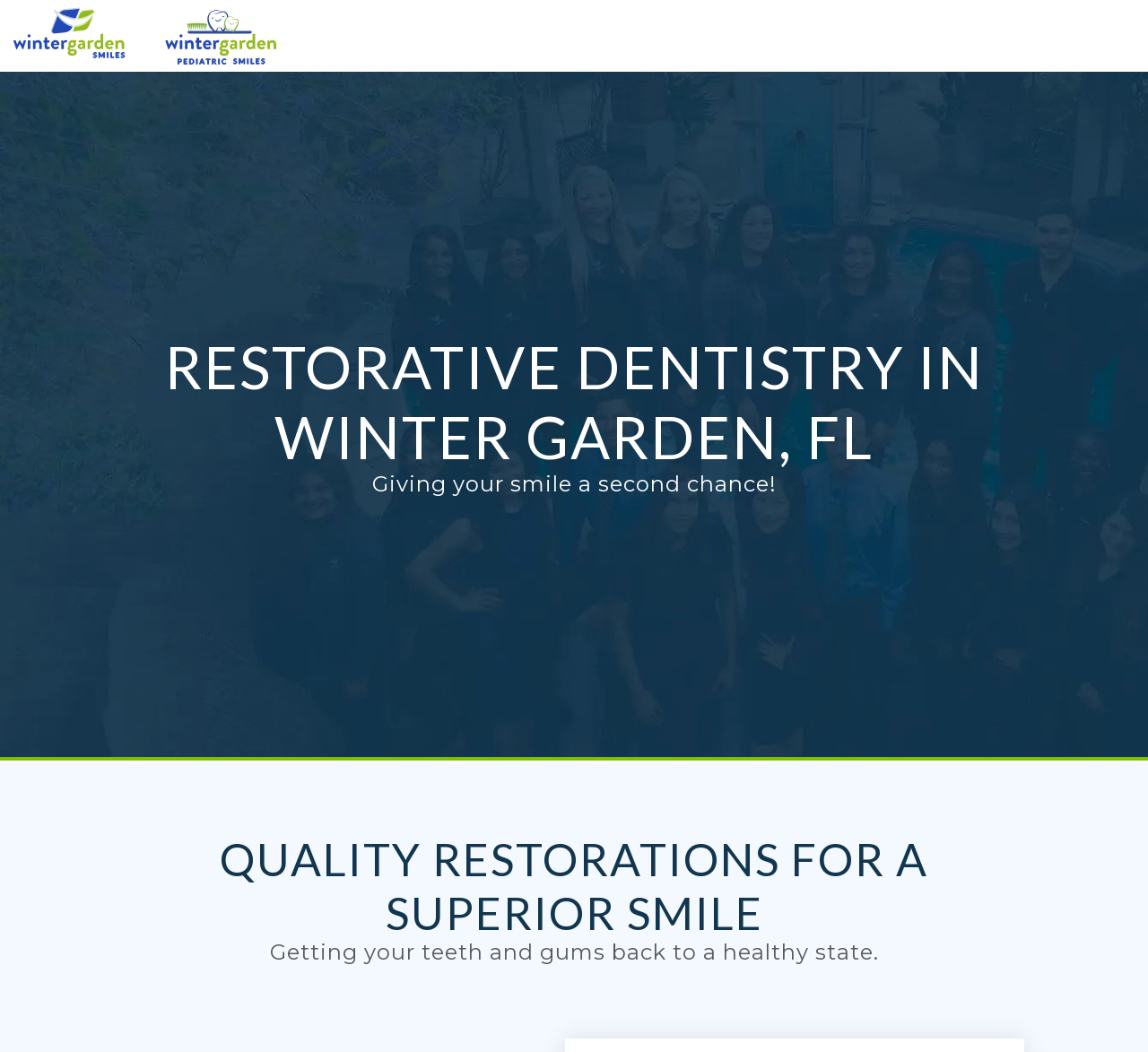Given the element description: "parent_node: Open or Close Menu", predict the bounding box coordinates of the UI element it refers to, using four float numbers between 0 and 1, i.e., [left, top, right, bottom].

[0.012, 0.0, 0.309, 0.068]